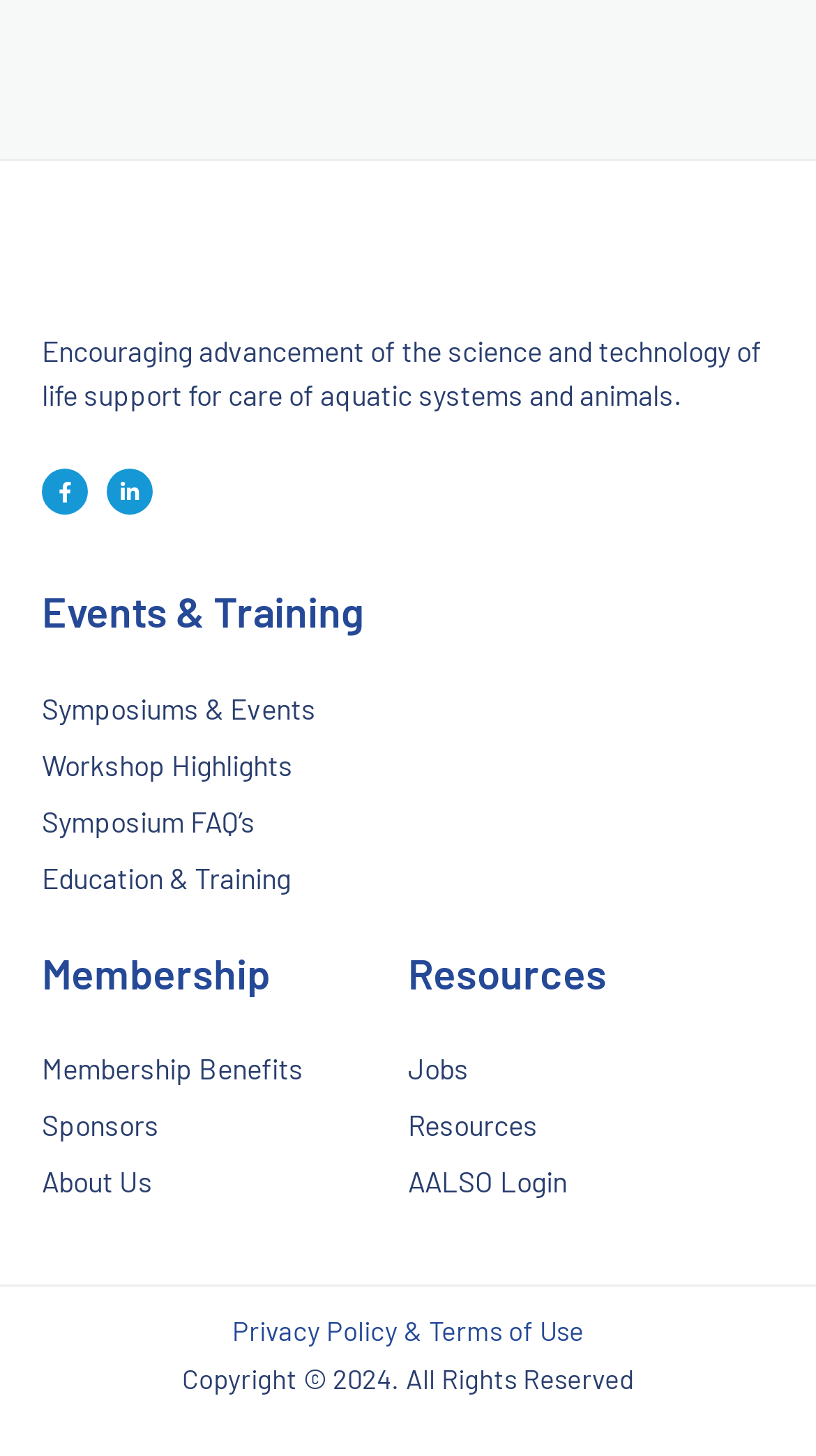Can you provide the bounding box coordinates for the element that should be clicked to implement the instruction: "Login to AALSO"?

[0.5, 0.792, 0.949, 0.831]